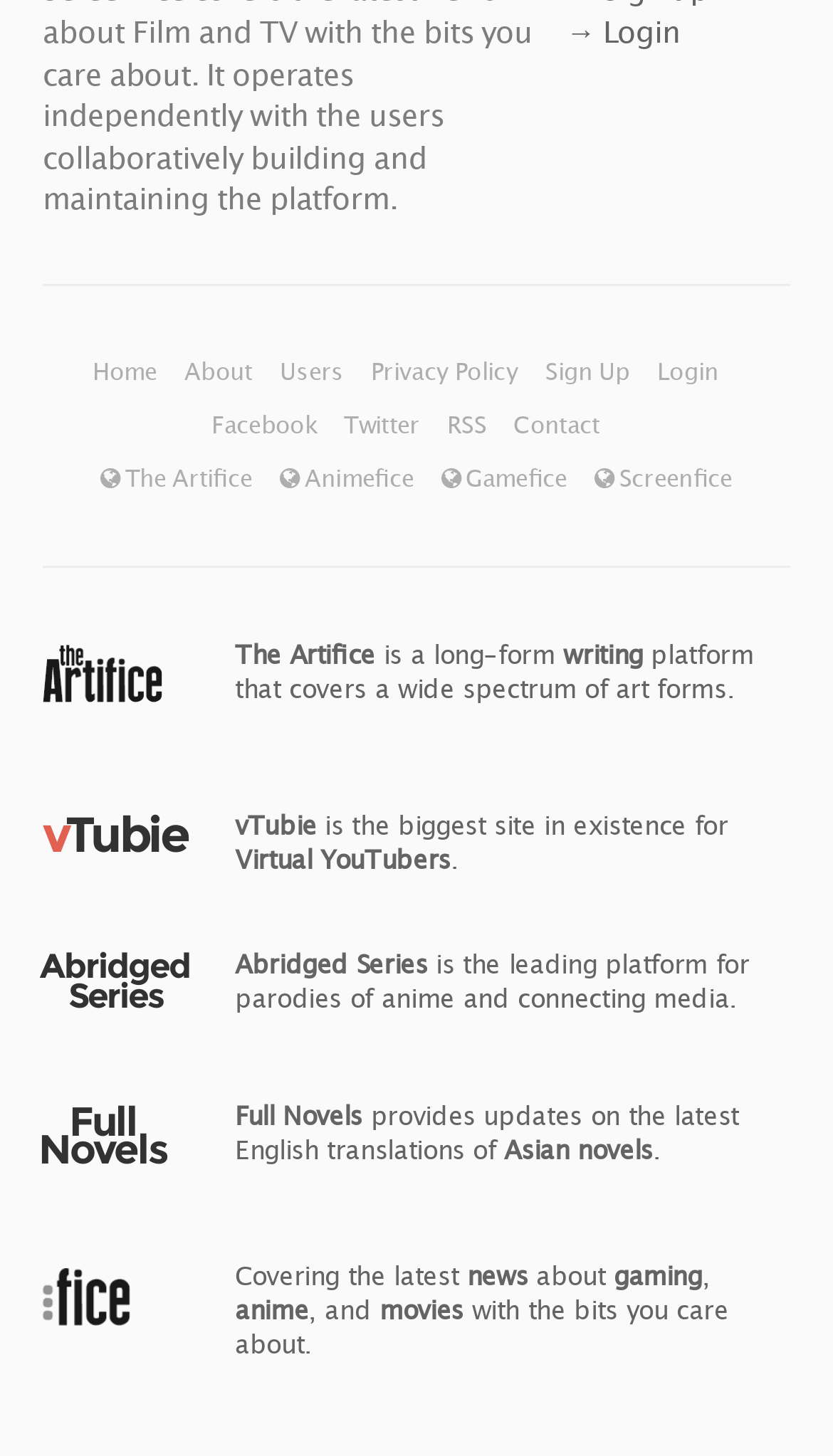Determine the bounding box coordinates of the target area to click to execute the following instruction: "Read about vTubie."

[0.051, 0.553, 0.225, 0.595]